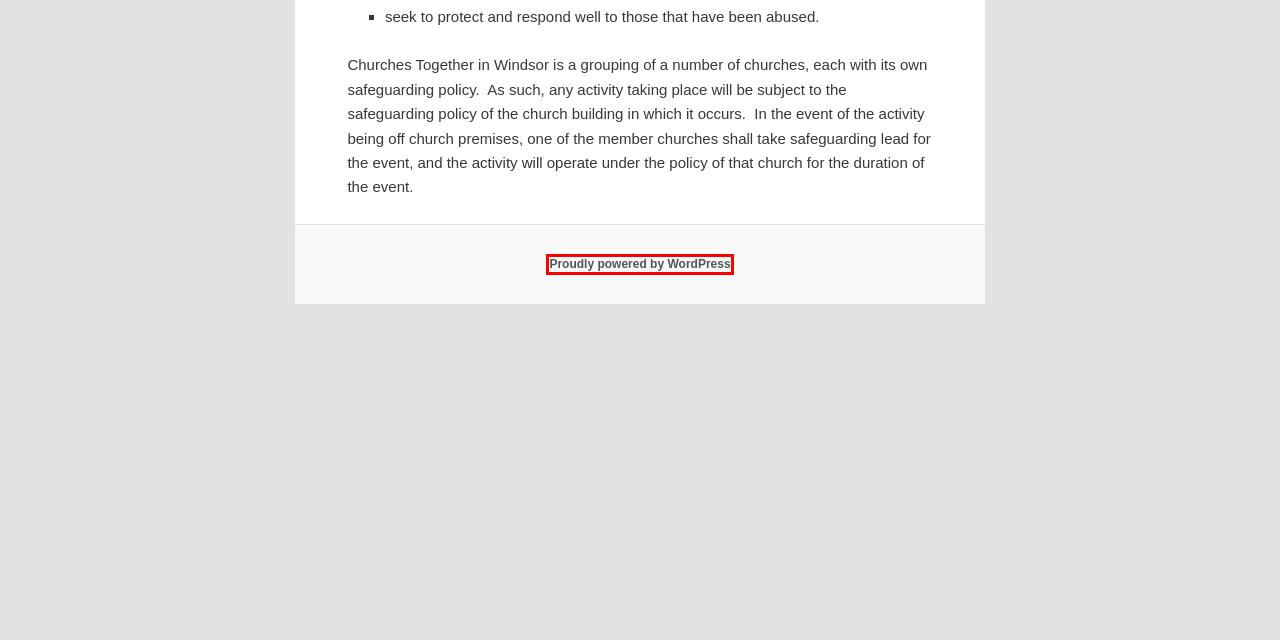You have a screenshot of a webpage with a red bounding box around an element. Identify the webpage description that best fits the new page that appears after clicking the selected element in the red bounding box. Here are the candidates:
A. Contact | CTW
B. Churches in Windsor | CTW
C. CTW | Churches Together in Windsor
D. Homeless Project | CTW
E. Windsor Food-share | CTW
F. Blog Tool, Publishing Platform, and CMS – WordPress.org English (UK)
G. Uncategorized | CTW
H. Street Angels – now part of Windsor Christian Action | CTW

F